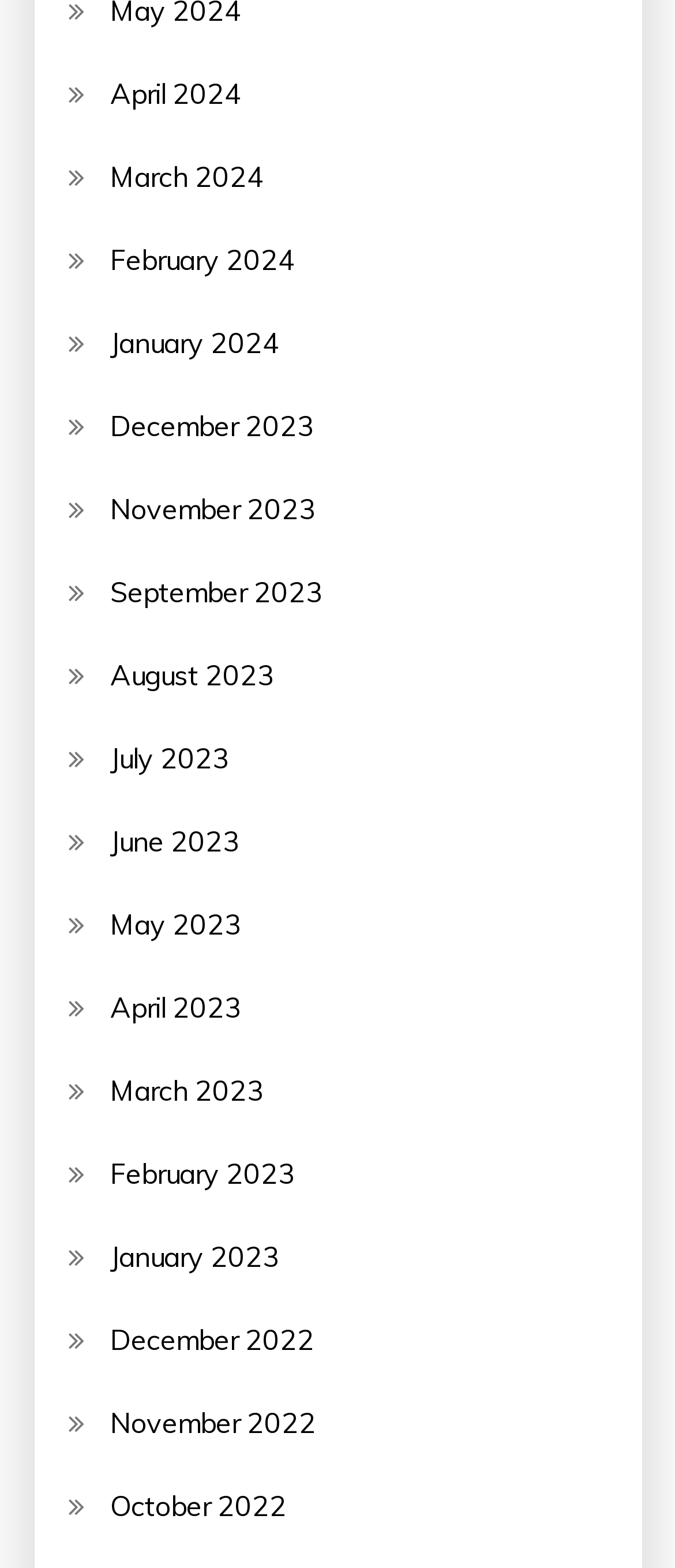What is the latest month available in 2023? Please answer the question using a single word or phrase based on the image.

September 2023